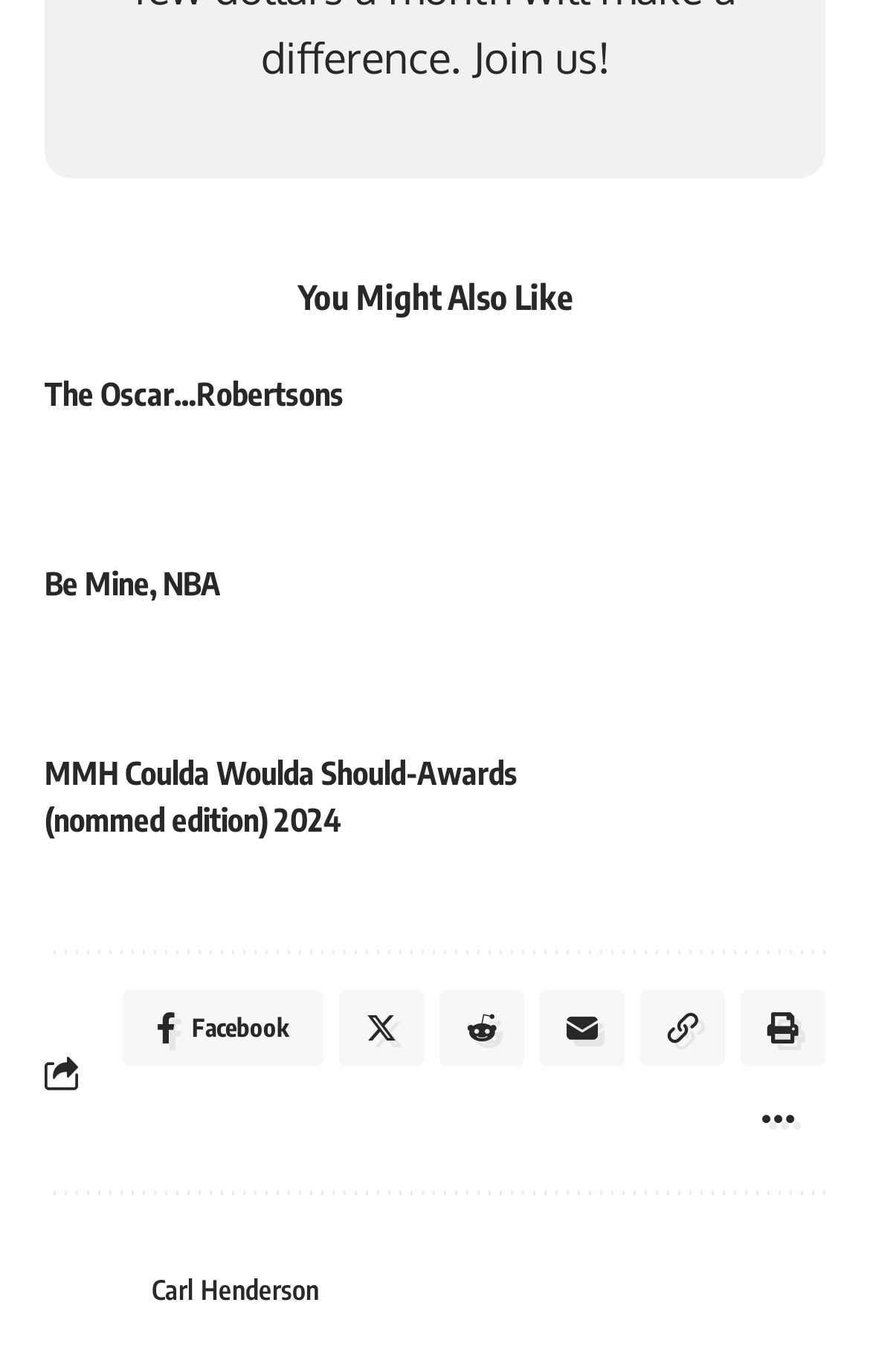How many share options are there on the webpage?
By examining the image, provide a one-word or phrase answer.

5